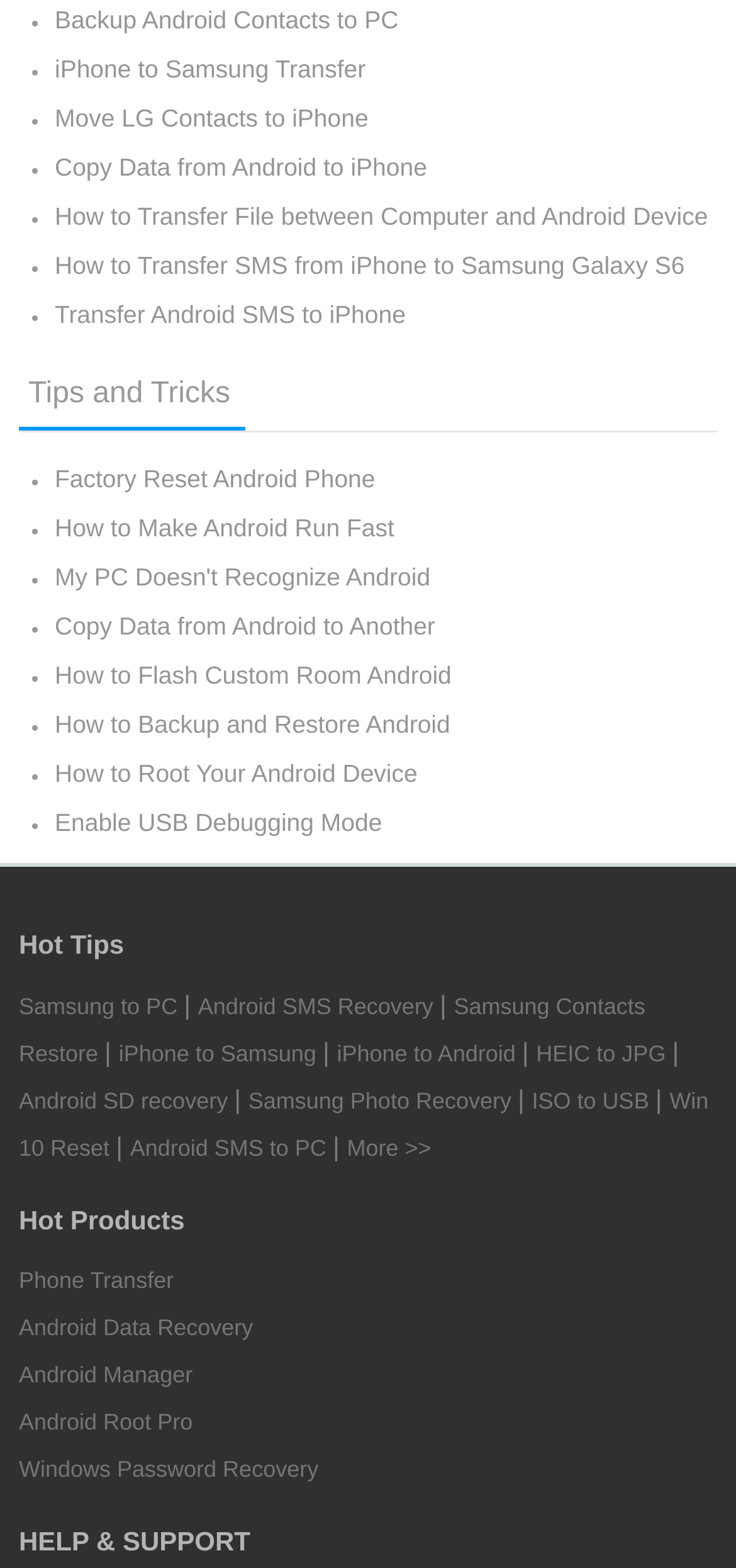Extract the bounding box coordinates for the UI element described by the text: "December 23, 2023November 24, 2023". The coordinates should be in the form of [left, top, right, bottom] with values between 0 and 1.

None